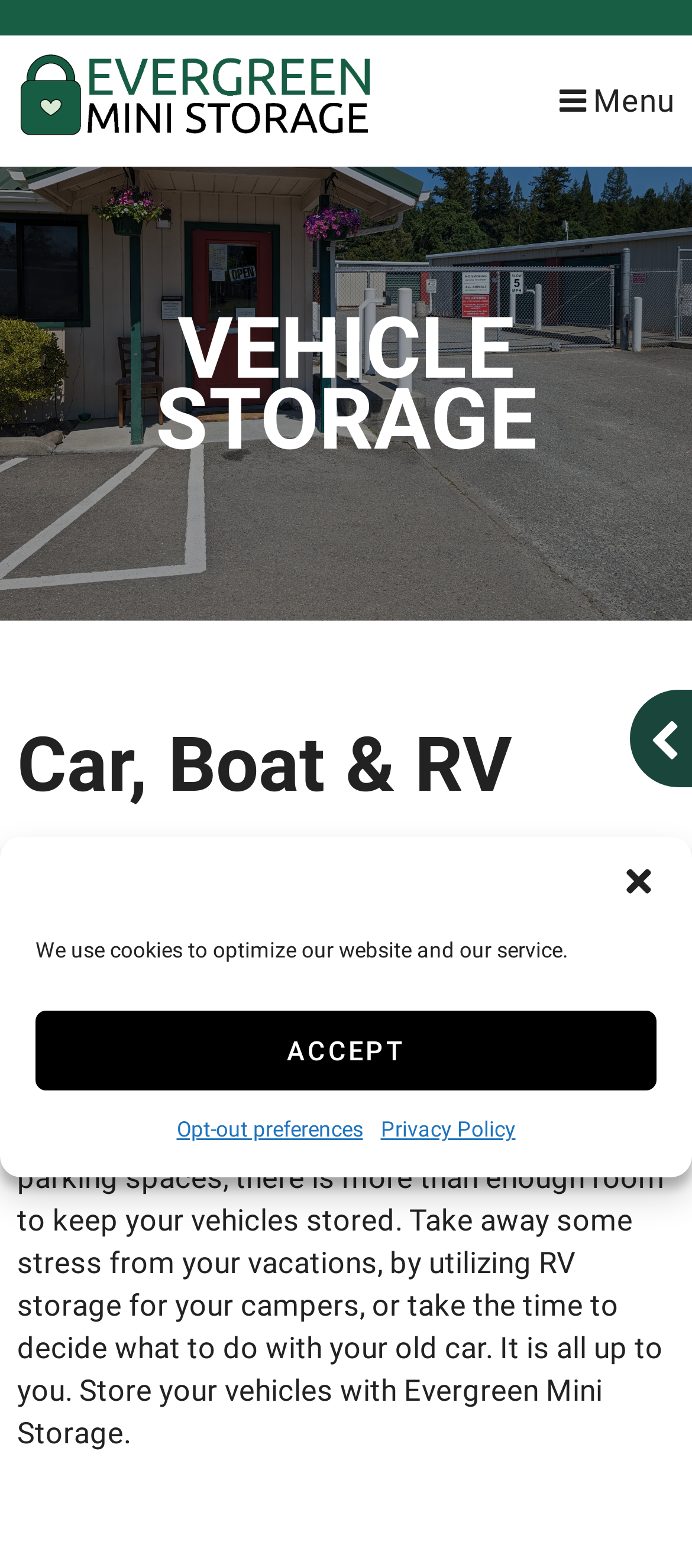What can be stored according to the webpage?
Based on the image, answer the question in a detailed manner.

The webpage mentions storing cars, boats, trucks, and RVs, indicating that various types of vehicles can be stored. The text 'Store anything you need, whenever you need with us.' further supports this conclusion.